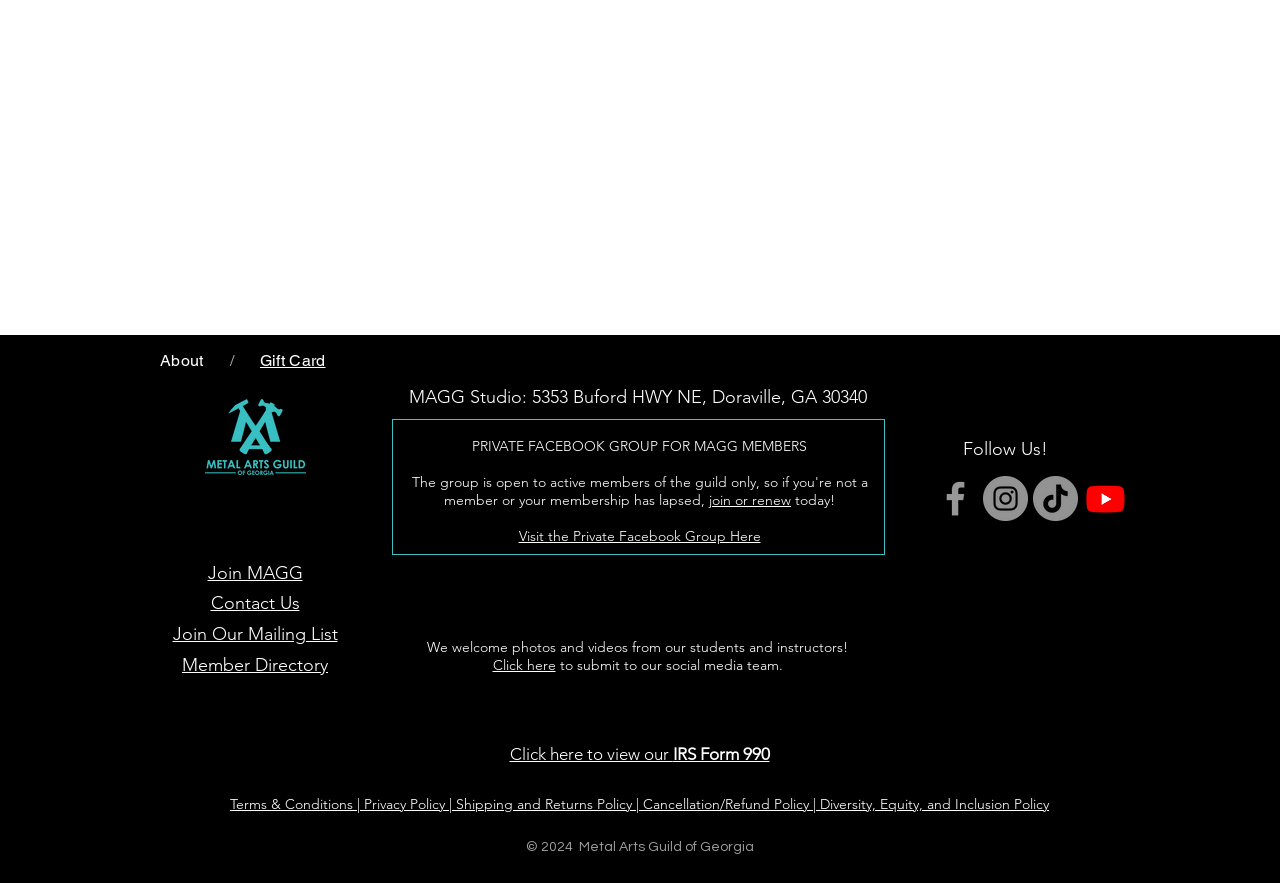How can you submit photos and videos to MAGG's social media team?
From the image, respond using a single word or phrase.

Click here